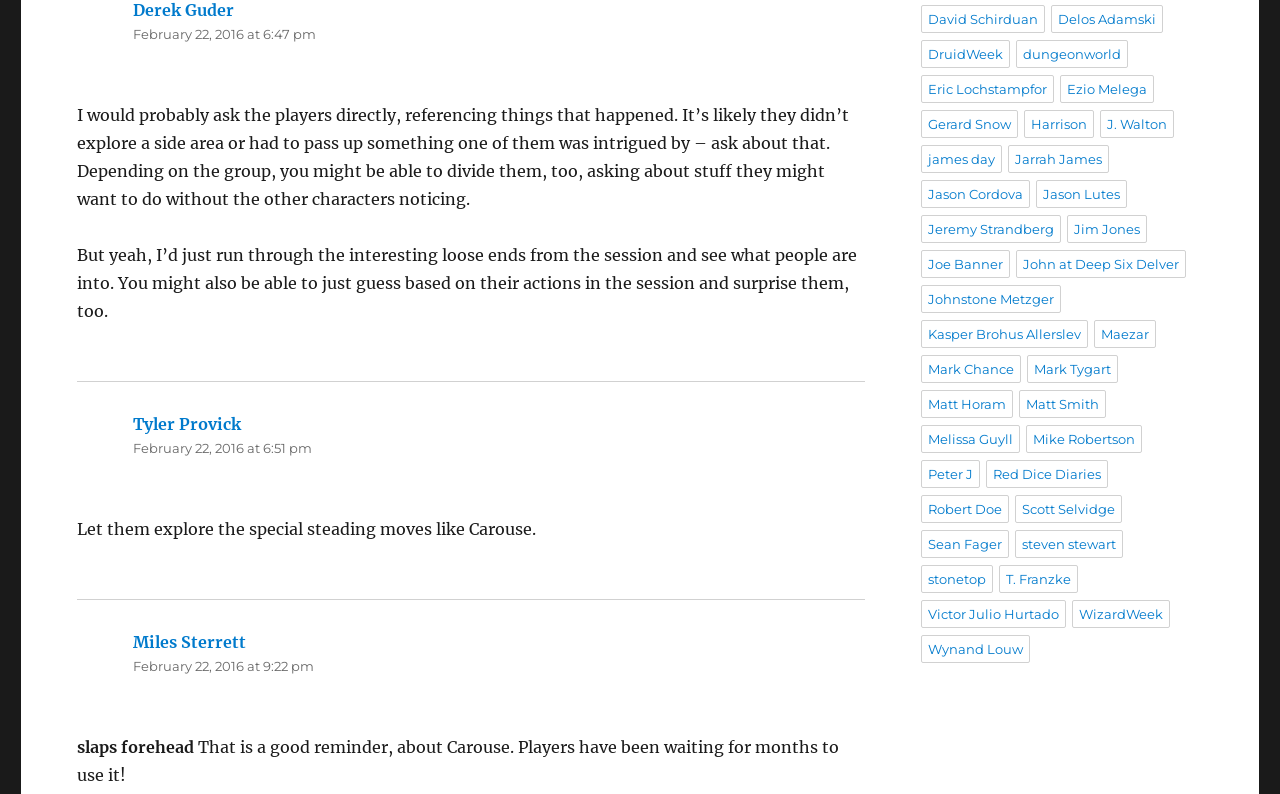Who is the author of the article?
Give a one-word or short-phrase answer derived from the screenshot.

Unknown